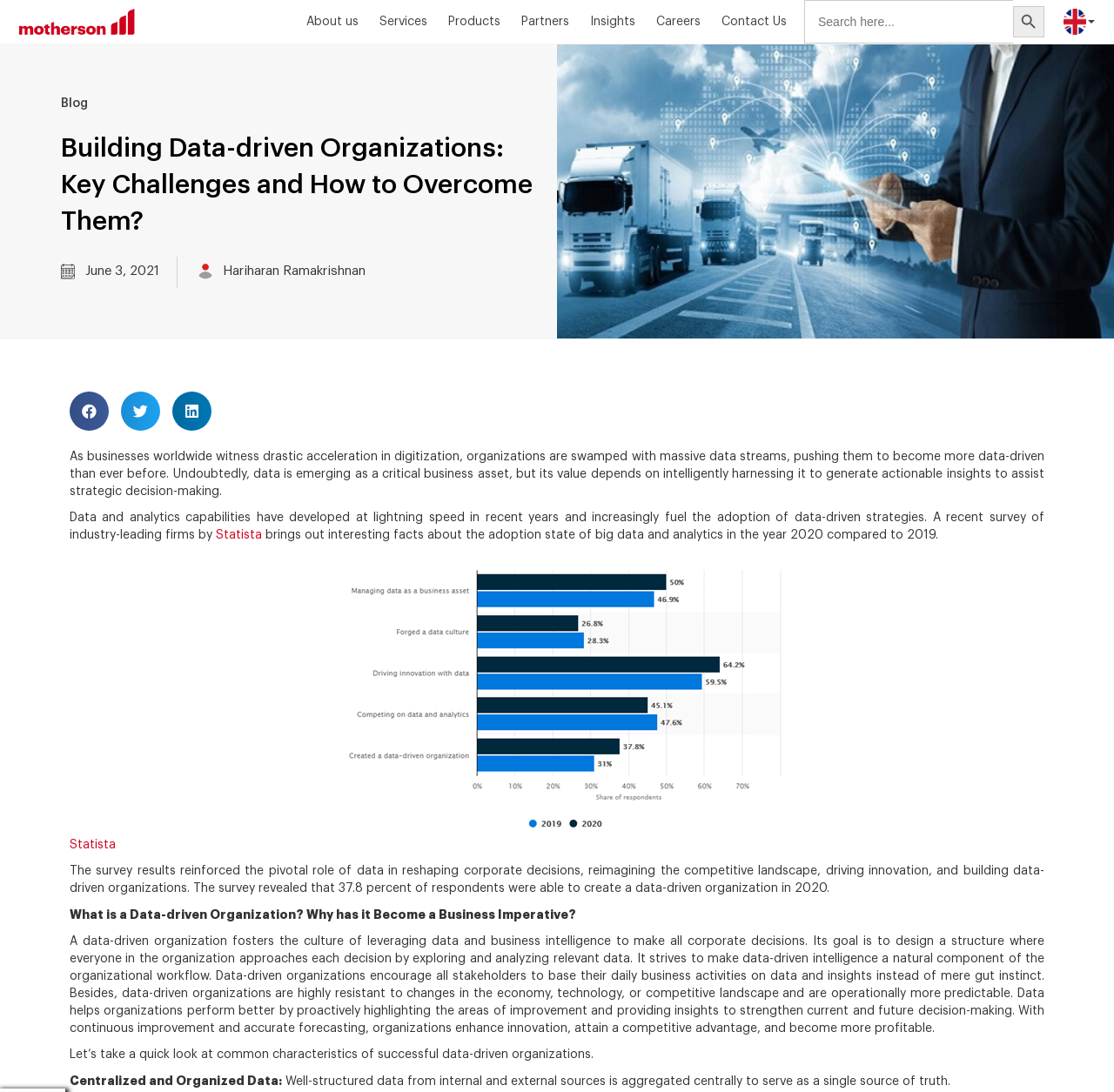Identify the bounding box coordinates of the region I need to click to complete this instruction: "Visit the About us page".

[0.275, 0.014, 0.322, 0.025]